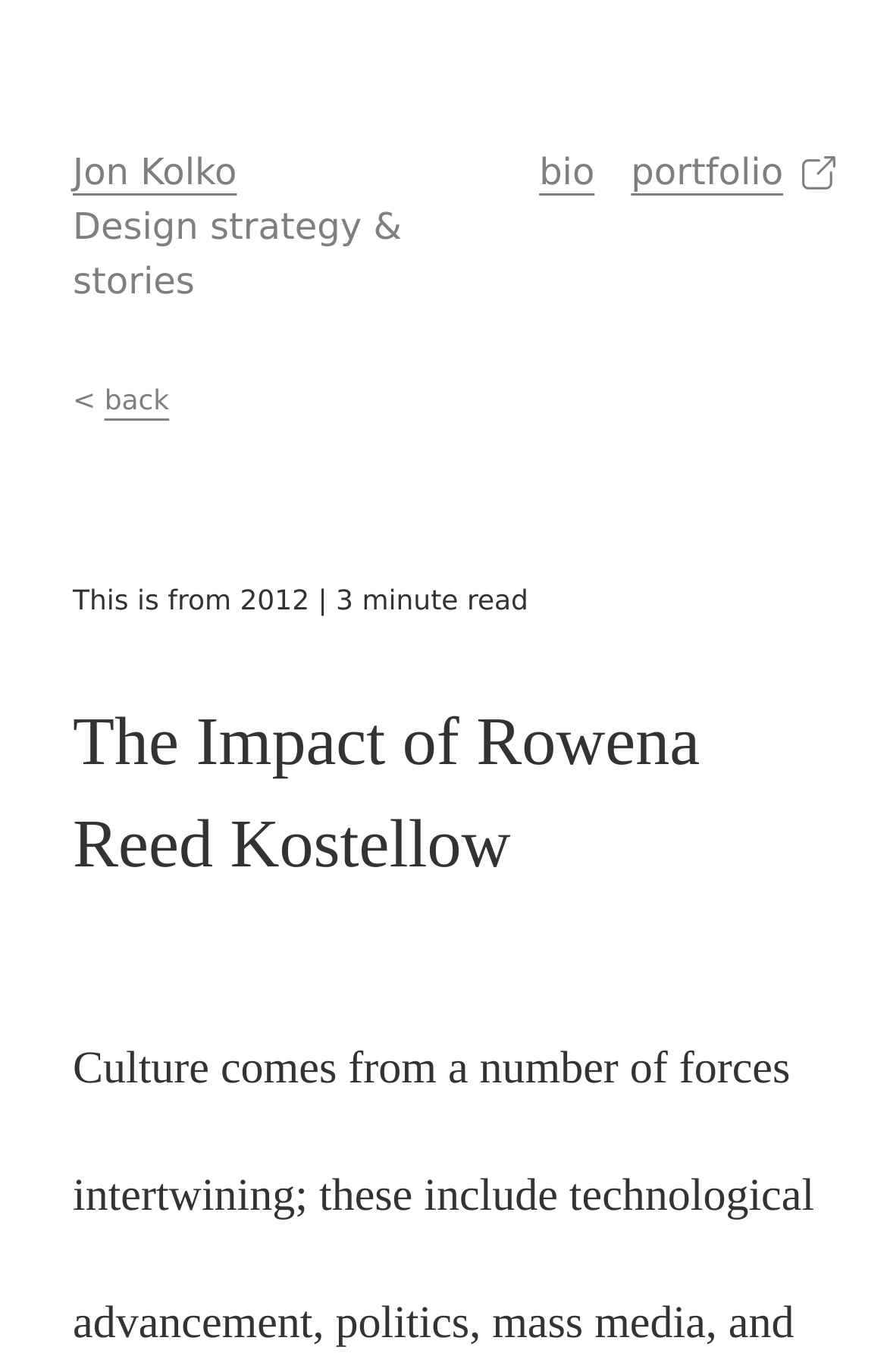Provide the bounding box coordinates, formatted as (top-left x, top-left y, bottom-right x, bottom-right y), with all values being floating point numbers between 0 and 1. Identify the bounding box of the UI element that matches the description: Jon Kolko

[0.082, 0.109, 0.267, 0.141]